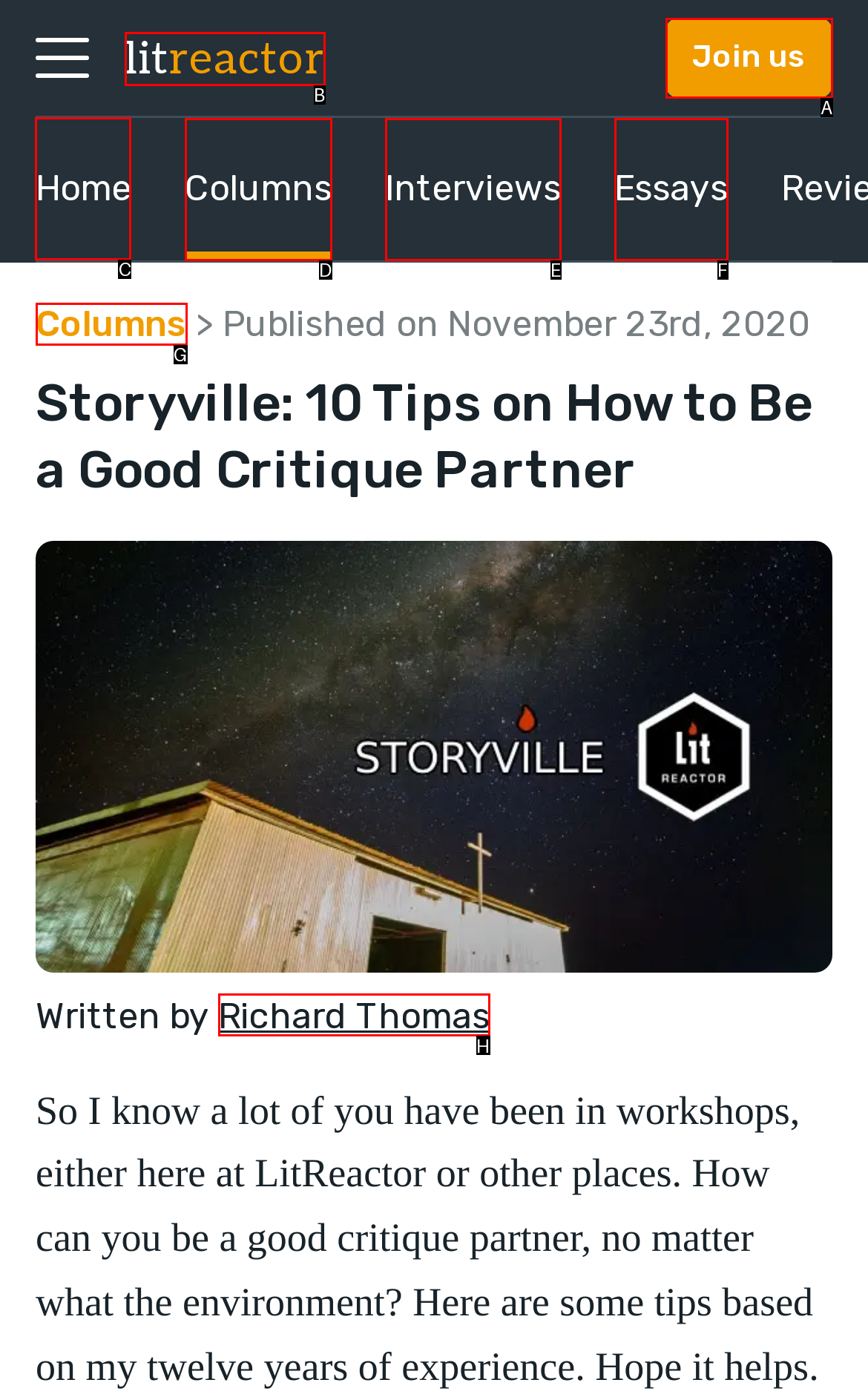Identify the correct letter of the UI element to click for this task: Visit the 'Home' page
Respond with the letter from the listed options.

C